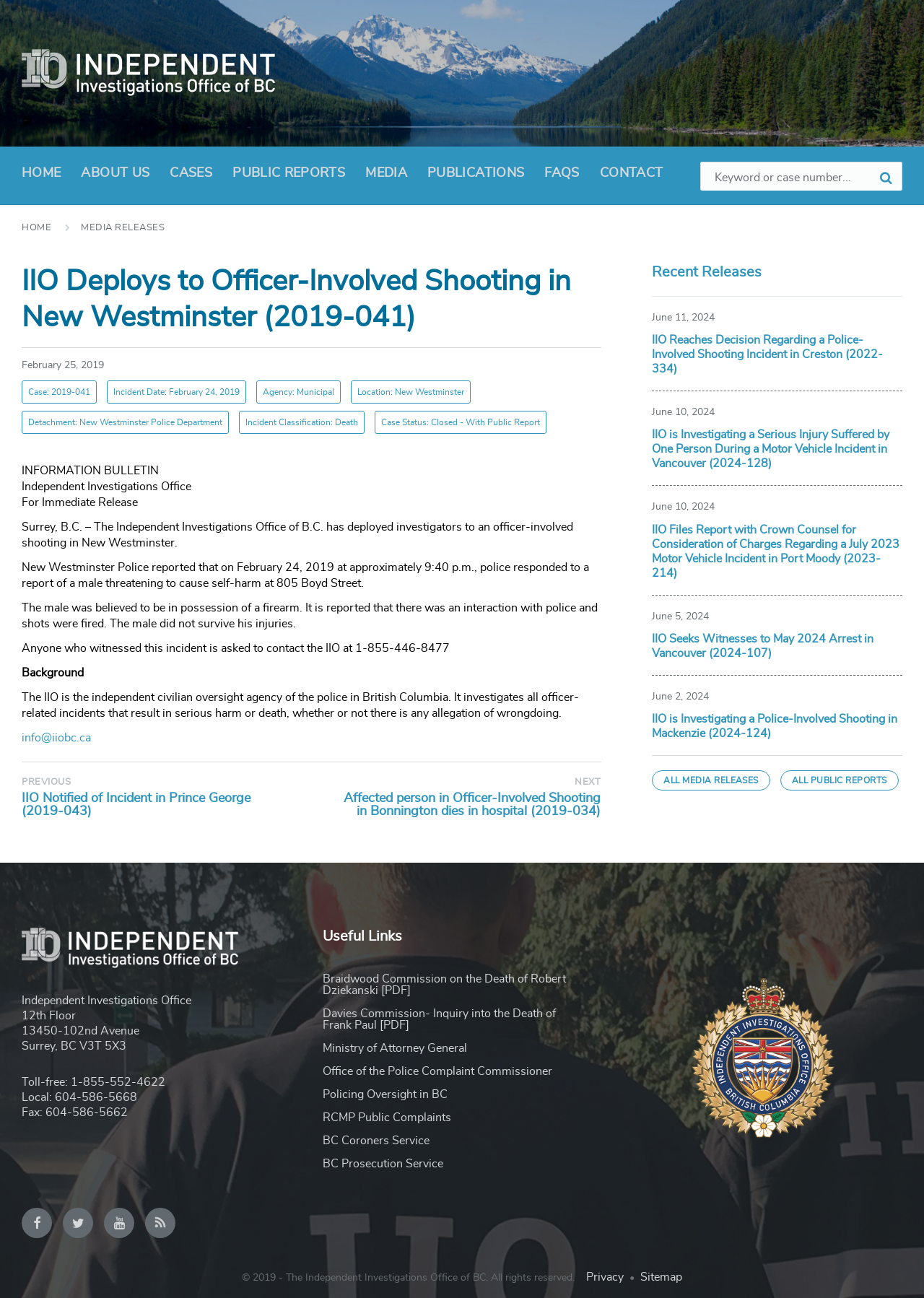Using a single word or phrase, answer the following question: 
What is the incident date of the officer-involved shooting?

February 24, 2019